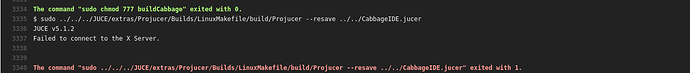Can you look at the image and give a comprehensive answer to the question:
What is the purpose of granting permissions in the command?

The purpose of granting permissions in the command is to allow the execution of the Projucer application with the specified project file, which is necessary for the continuous integration process being established.